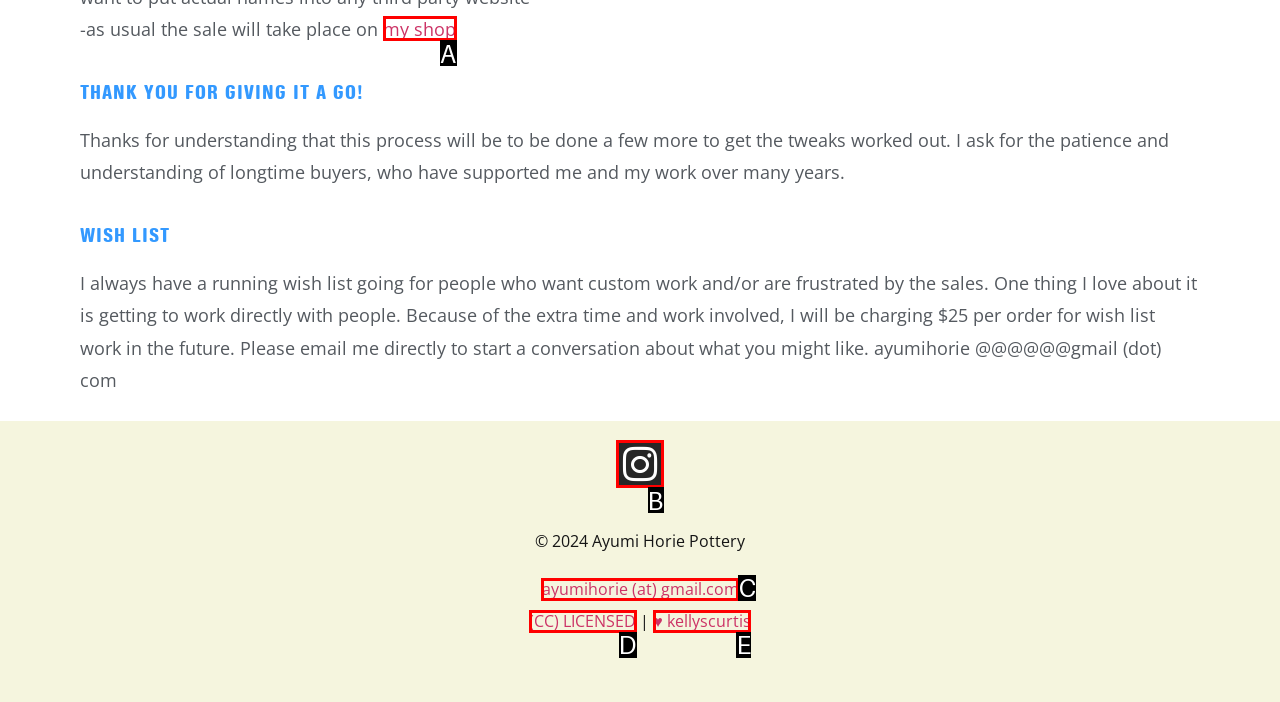Choose the UI element that best aligns with the description: ayumihorie (at) gmail.com
Respond with the letter of the chosen option directly.

C